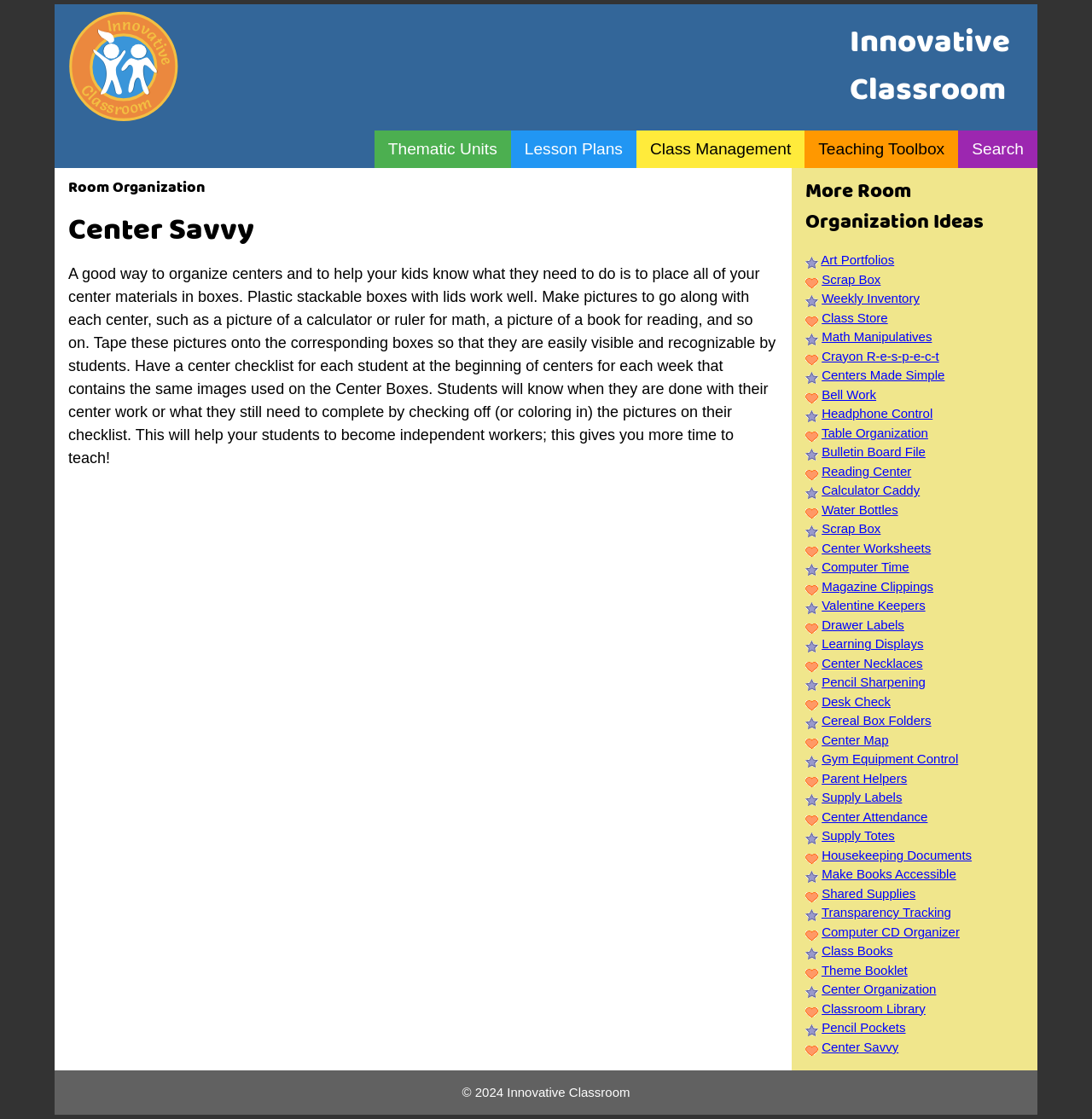Locate the bounding box coordinates of the area you need to click to fulfill this instruction: 'Read related article about VB Low Carb'. The coordinates must be in the form of four float numbers ranging from 0 to 1: [left, top, right, bottom].

None